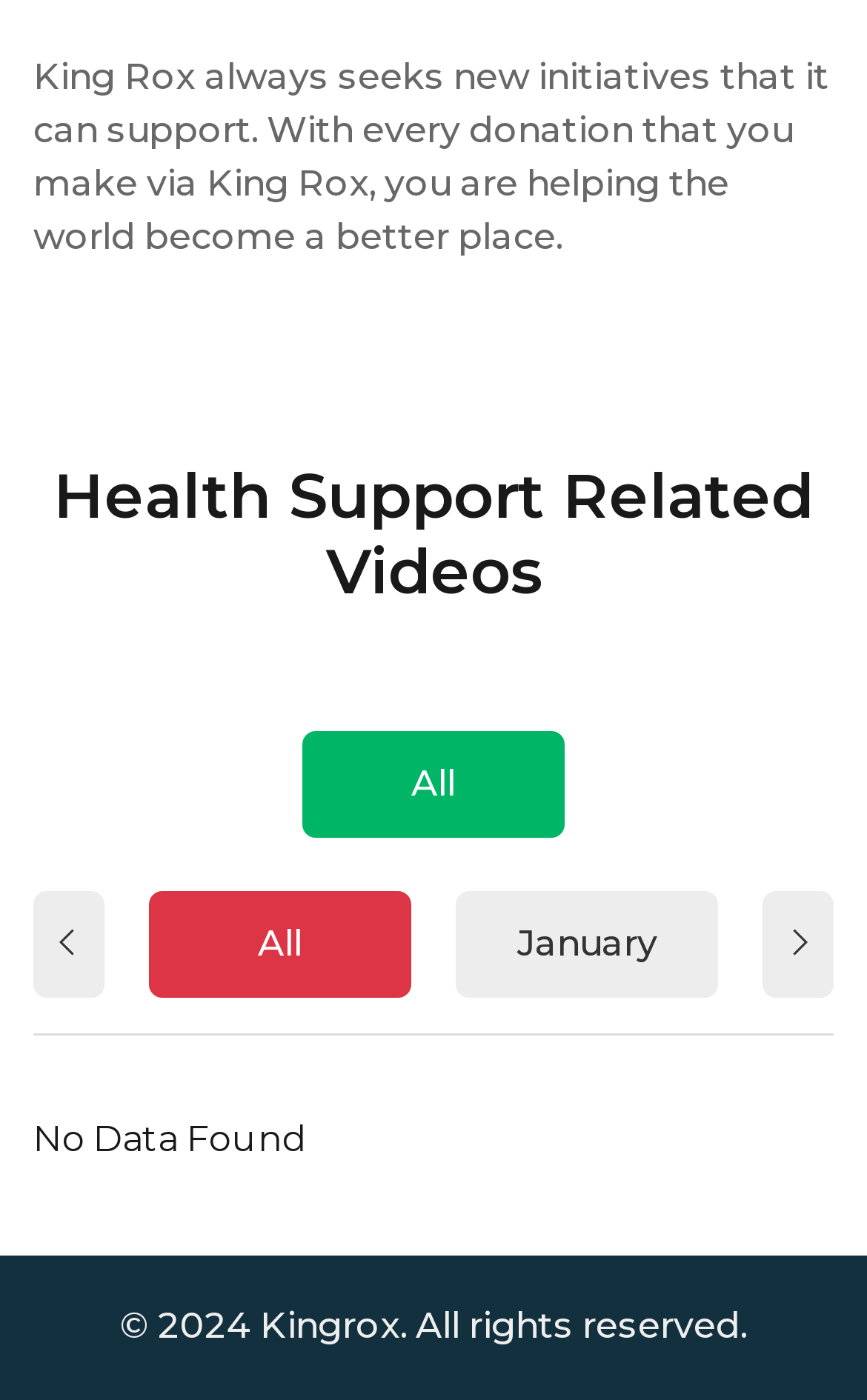Respond with a single word or phrase to the following question:
What type of content is related to Health Support?

Videos